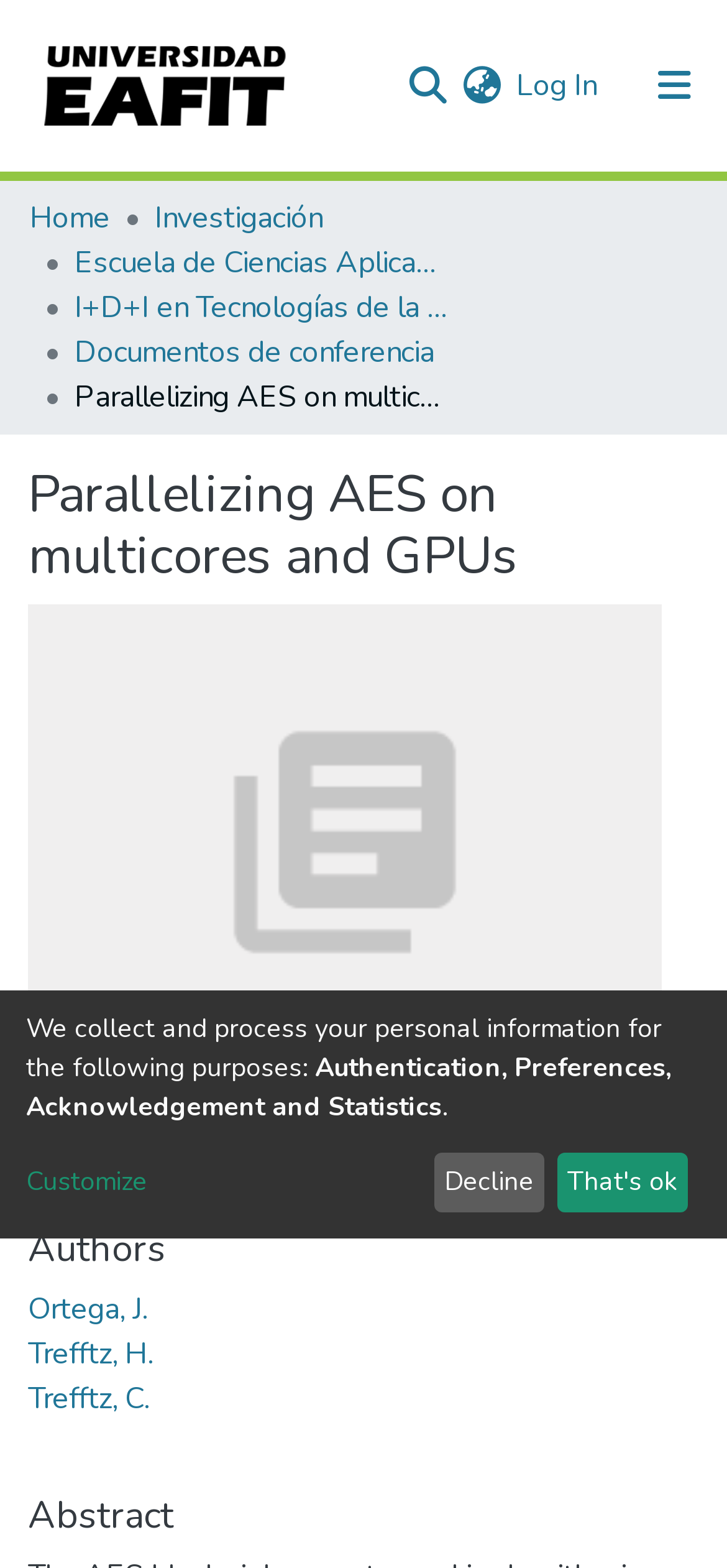Please find the bounding box coordinates of the element that must be clicked to perform the given instruction: "View document details". The coordinates should be four float numbers from 0 to 1, i.e., [left, top, right, bottom].

[0.103, 0.24, 0.849, 0.266]